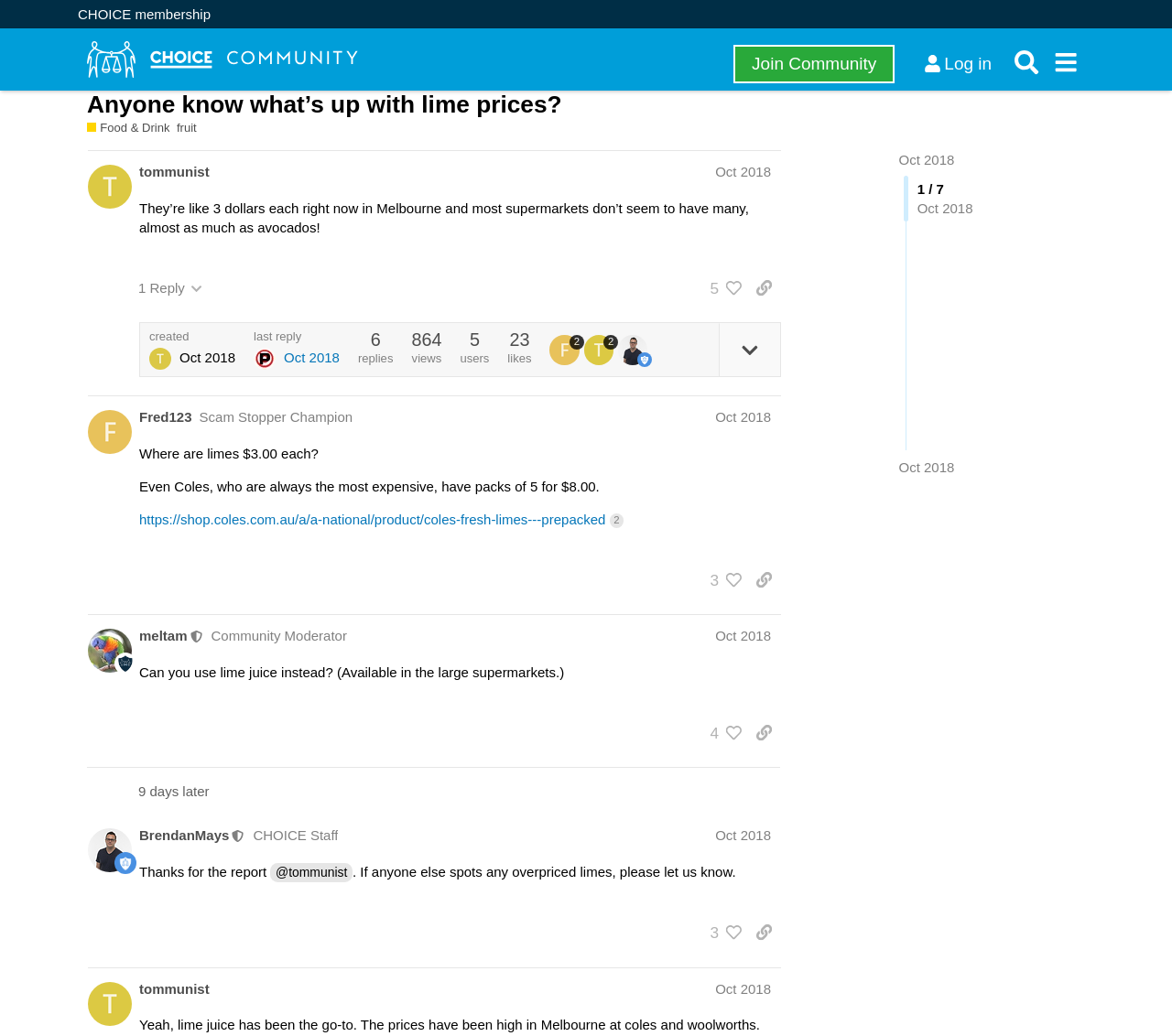Find the bounding box coordinates for the area that should be clicked to accomplish the instruction: "Read the post by 'tommunist'".

[0.075, 0.145, 0.755, 0.382]